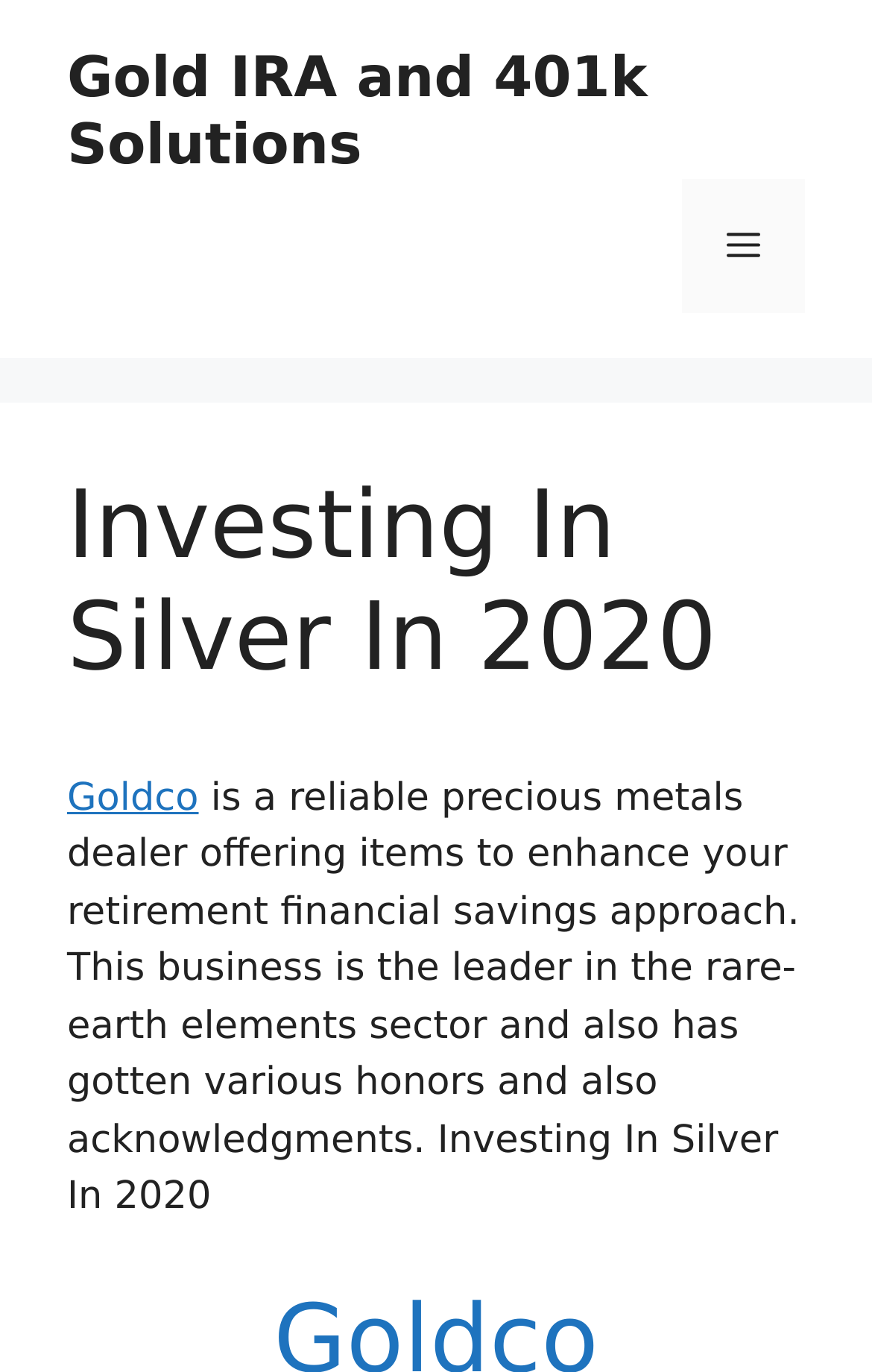Based on what you see in the screenshot, provide a thorough answer to this question: What is the purpose of the company?

I inferred the purpose of the company by reading the static text that describes Goldco as a 'reliable precious metals dealer offering items to enhance your retirement financial savings approach'.